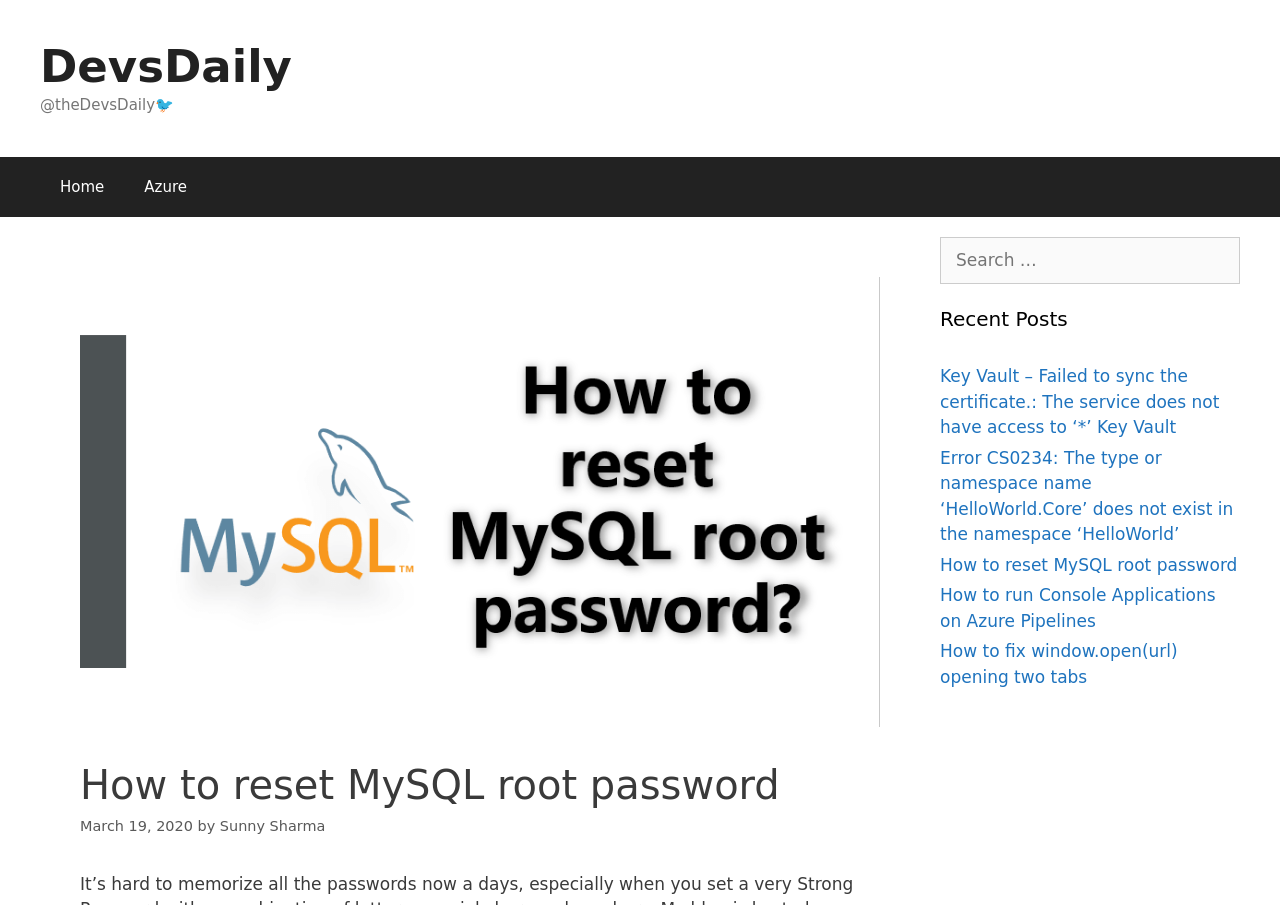From the screenshot, find the bounding box of the UI element matching this description: "Home". Supply the bounding box coordinates in the form [left, top, right, bottom], each a float between 0 and 1.

[0.031, 0.173, 0.097, 0.239]